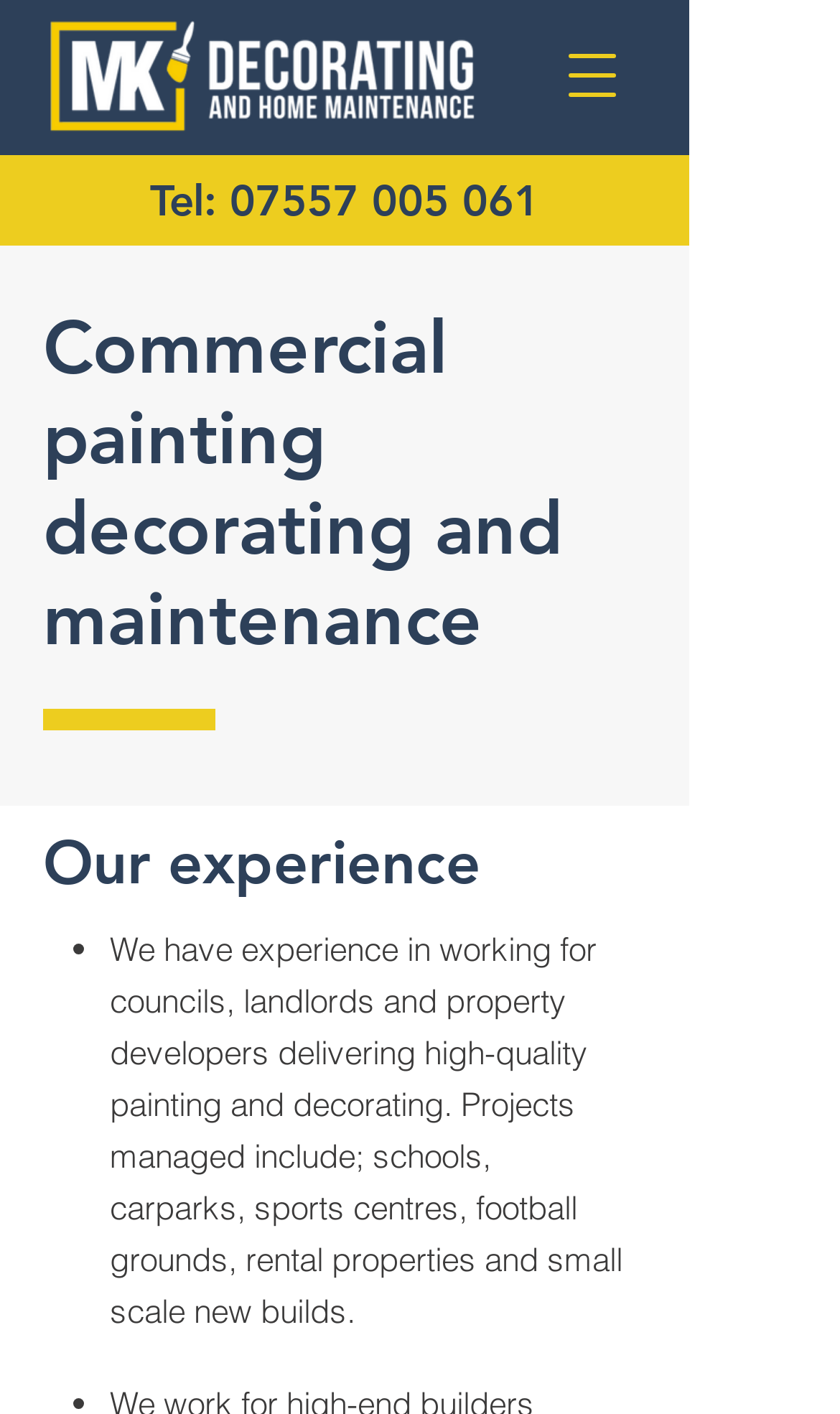What is the purpose of the button in the top right corner?
Based on the image content, provide your answer in one word or a short phrase.

Open navigation menu